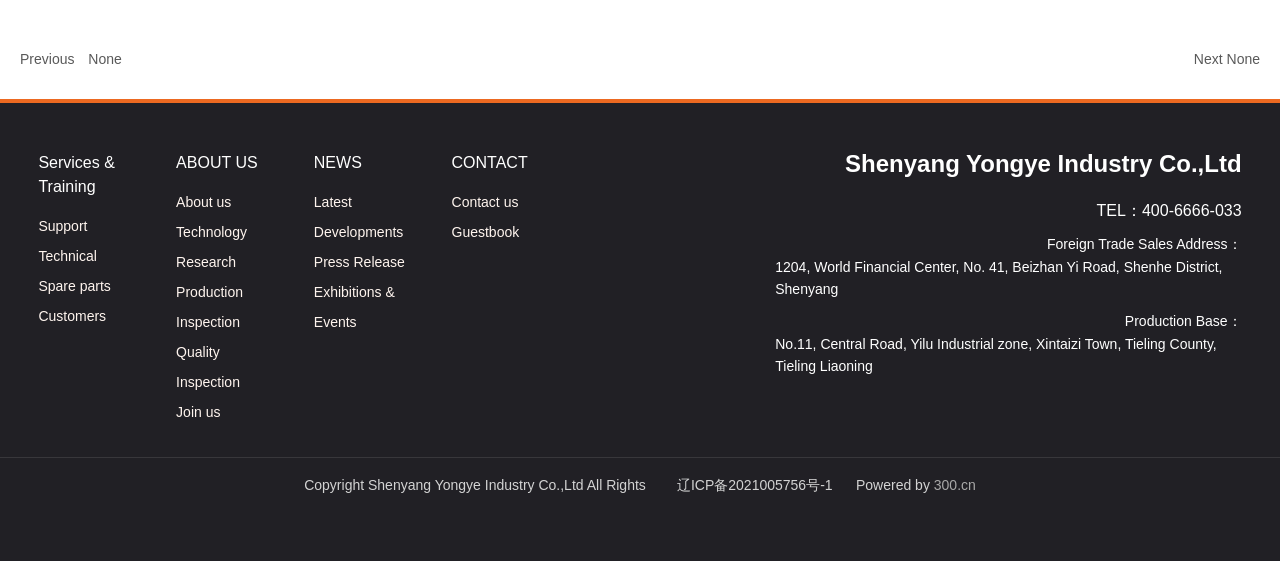Provide the bounding box coordinates for the specified HTML element described in this description: "辽ICP备2021005756号-1". The coordinates should be four float numbers ranging from 0 to 1, in the format [left, top, right, bottom].

[0.526, 0.851, 0.65, 0.88]